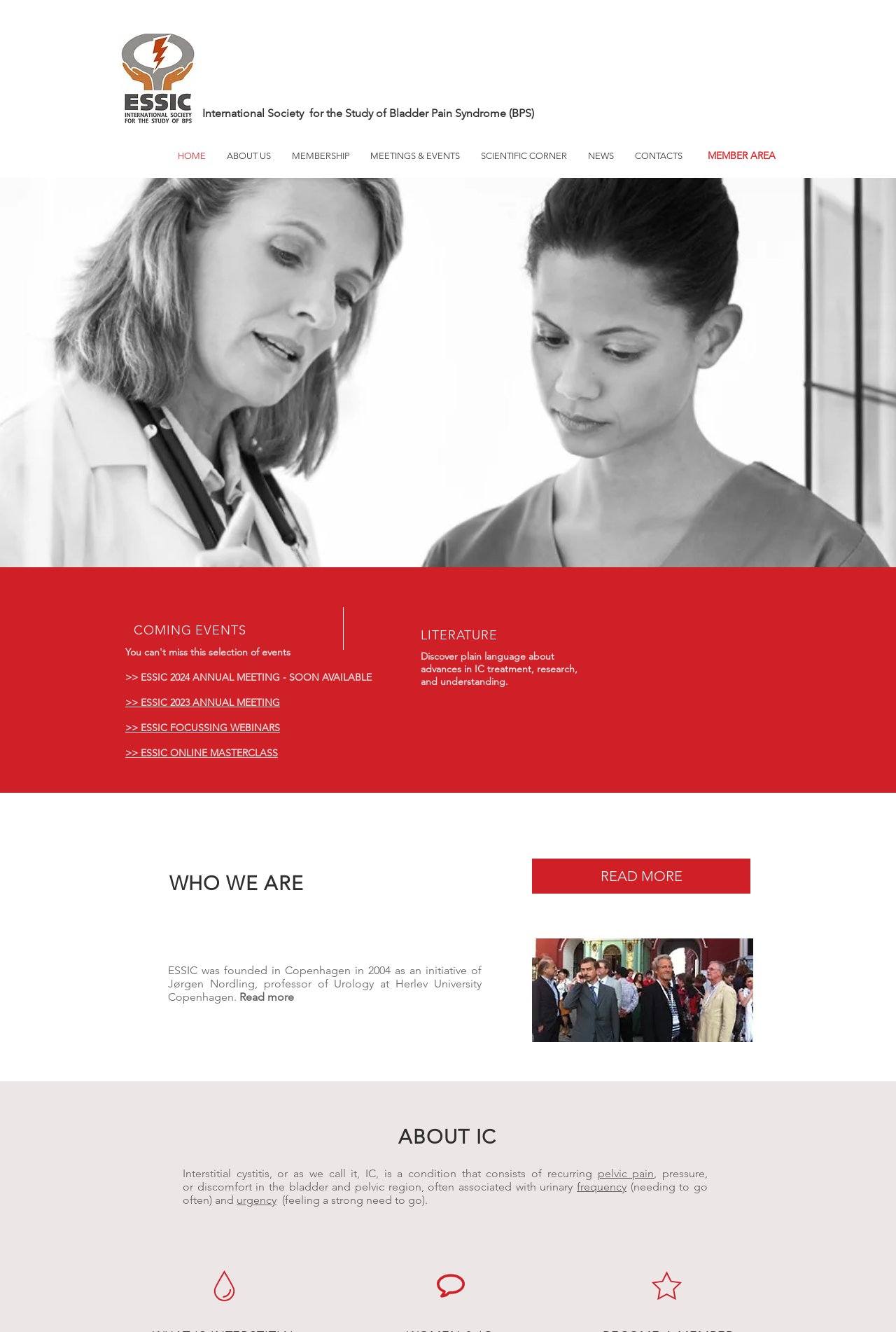Describe the webpage in detail, including text, images, and layout.

The webpage is about ESSIC (International Society for the Study of Bladder Pain Syndrome), a non-profit organization for professionals. At the top left corner, there is a small image of the organization's logo. Below the logo, there is a heading that displays the full name of the organization.

On the top navigation bar, there are seven links: "HOME", "ABOUT US", "MEMBERSHIP", "MEETINGS & EVENTS", "SCIENTIFIC CORNER", "NEWS", and "CONTACTS". To the right of the navigation bar, there is a link to the "MEMBER AREA".

The main content of the webpage is divided into four sections. The first section is about upcoming events, with a heading "COMING EVENTS" and four links to specific events, including the 2024 Annual Meeting and webinars.

The second section is about literature, with a heading "LITERATURE" and a link to discover plain language about advances in IC treatment, research, and understanding.

The third section is about the organization itself, with a heading "WHO WE ARE" and a brief description of the organization's founding. There is also a link to read more about the organization.

The fourth section is about interstitial cystitis (IC), with a heading "ABOUT IC" and a brief description of the condition, including its symptoms such as pelvic pain, frequency, and urgency. There are also links to specific terms related to the condition.

Overall, the webpage provides an overview of the organization and its focus on bladder pain syndrome, as well as resources for professionals and information about the condition itself.